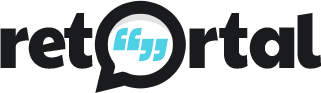Give a one-word or short phrase answer to the question: 
What is the purpose of Retortal?

Enhancing social media strategies